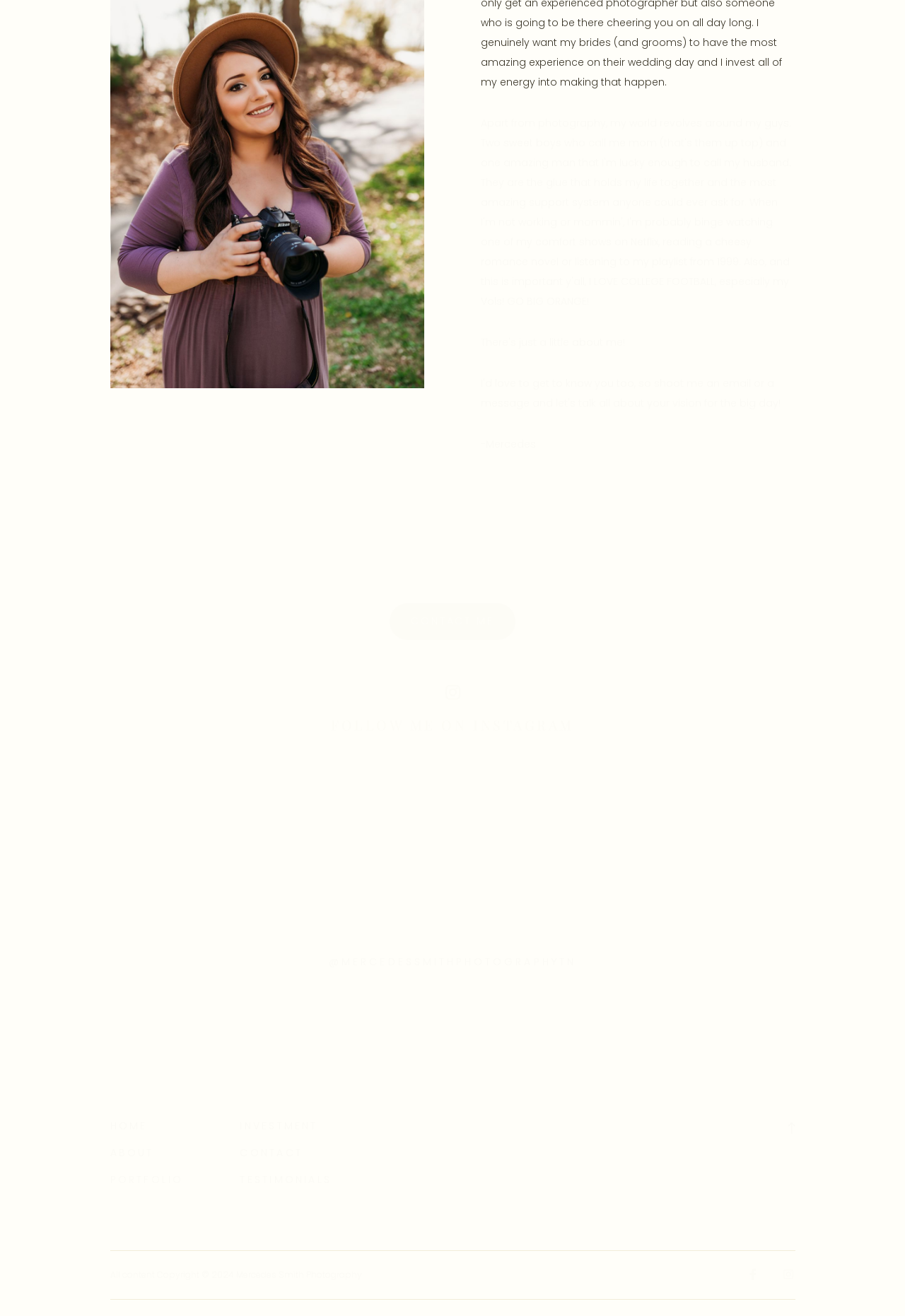Locate the bounding box coordinates of the element that should be clicked to fulfill the instruction: "view portfolio".

[0.121, 0.886, 0.203, 0.907]